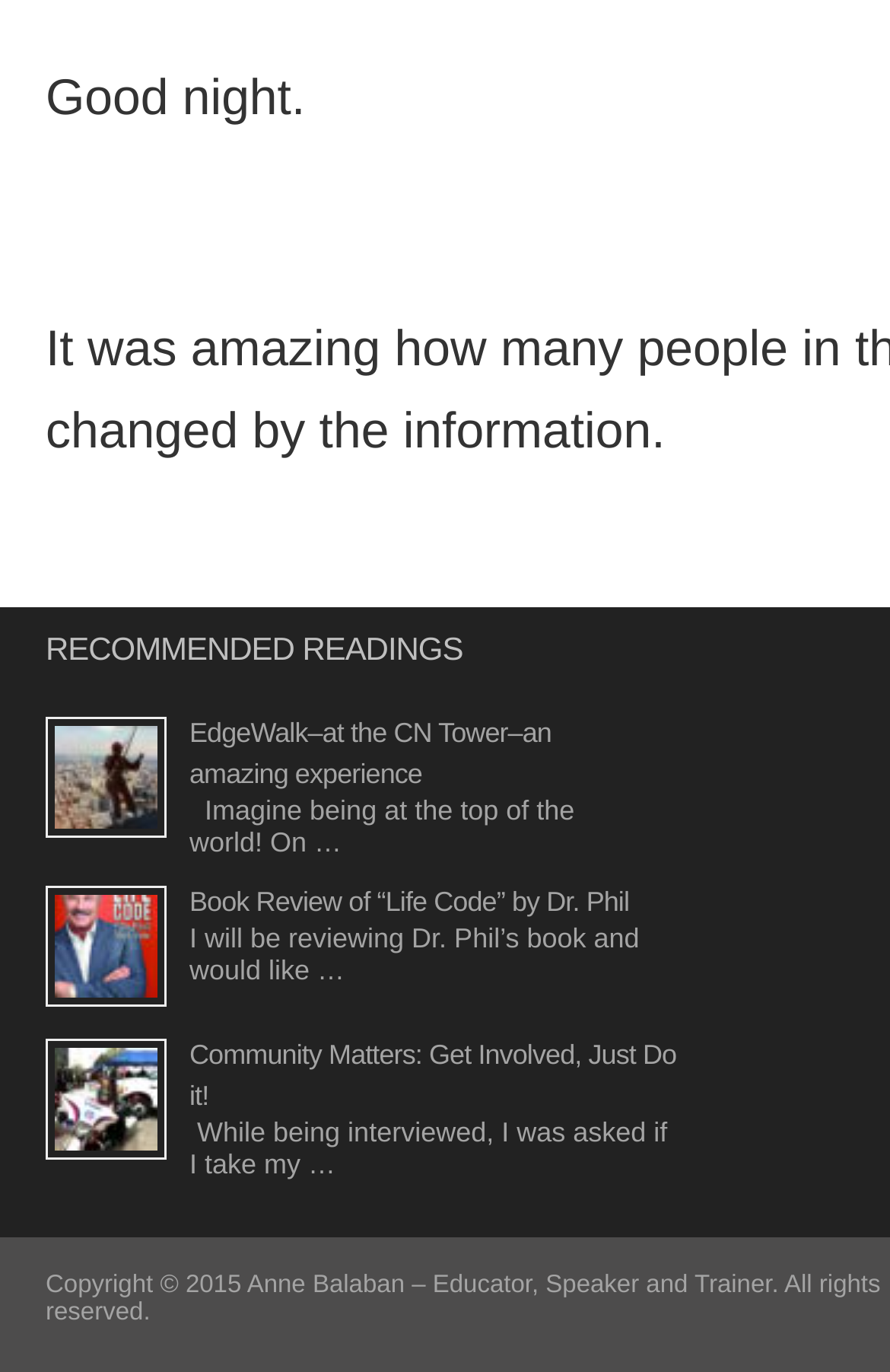Provide a brief response to the question below using a single word or phrase: 
Who is the author of the webpage?

Anne Balaban